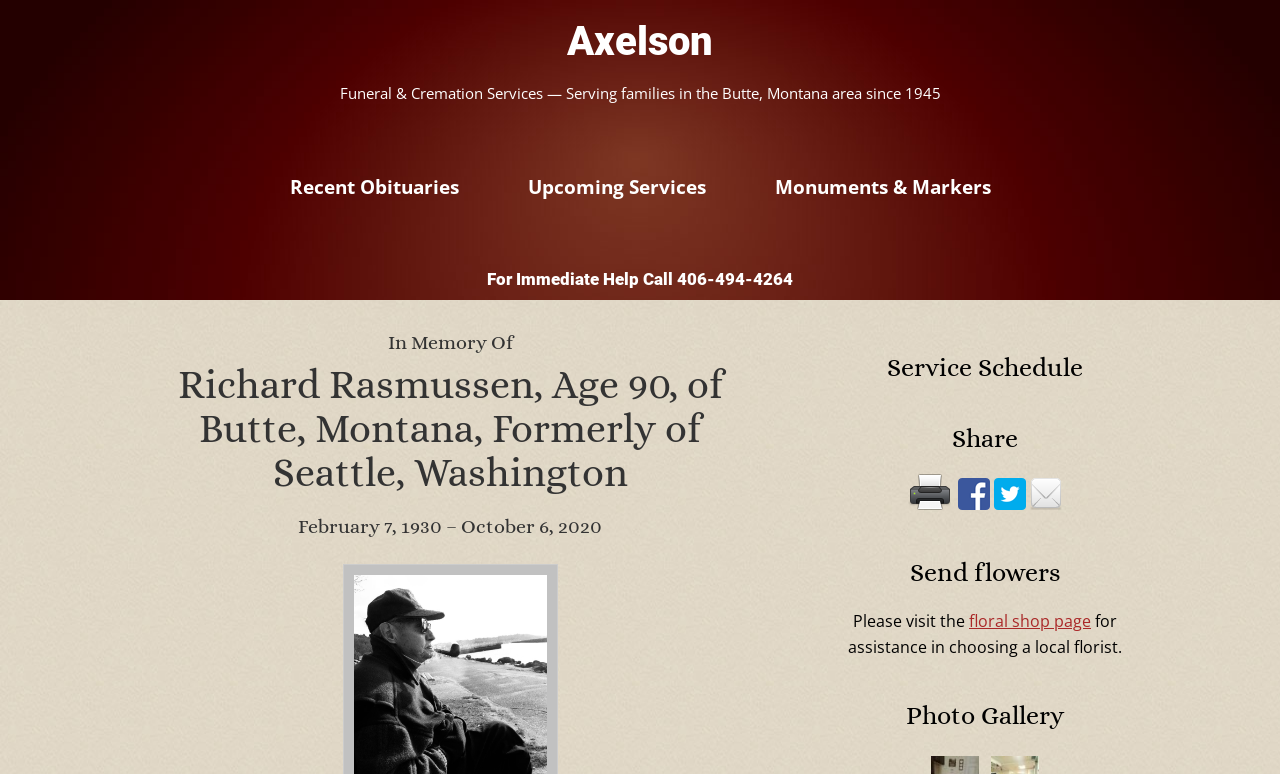Identify the bounding box coordinates for the element you need to click to achieve the following task: "View photo gallery". Provide the bounding box coordinates as four float numbers between 0 and 1, in the form [left, top, right, bottom].

[0.656, 0.905, 0.883, 0.945]